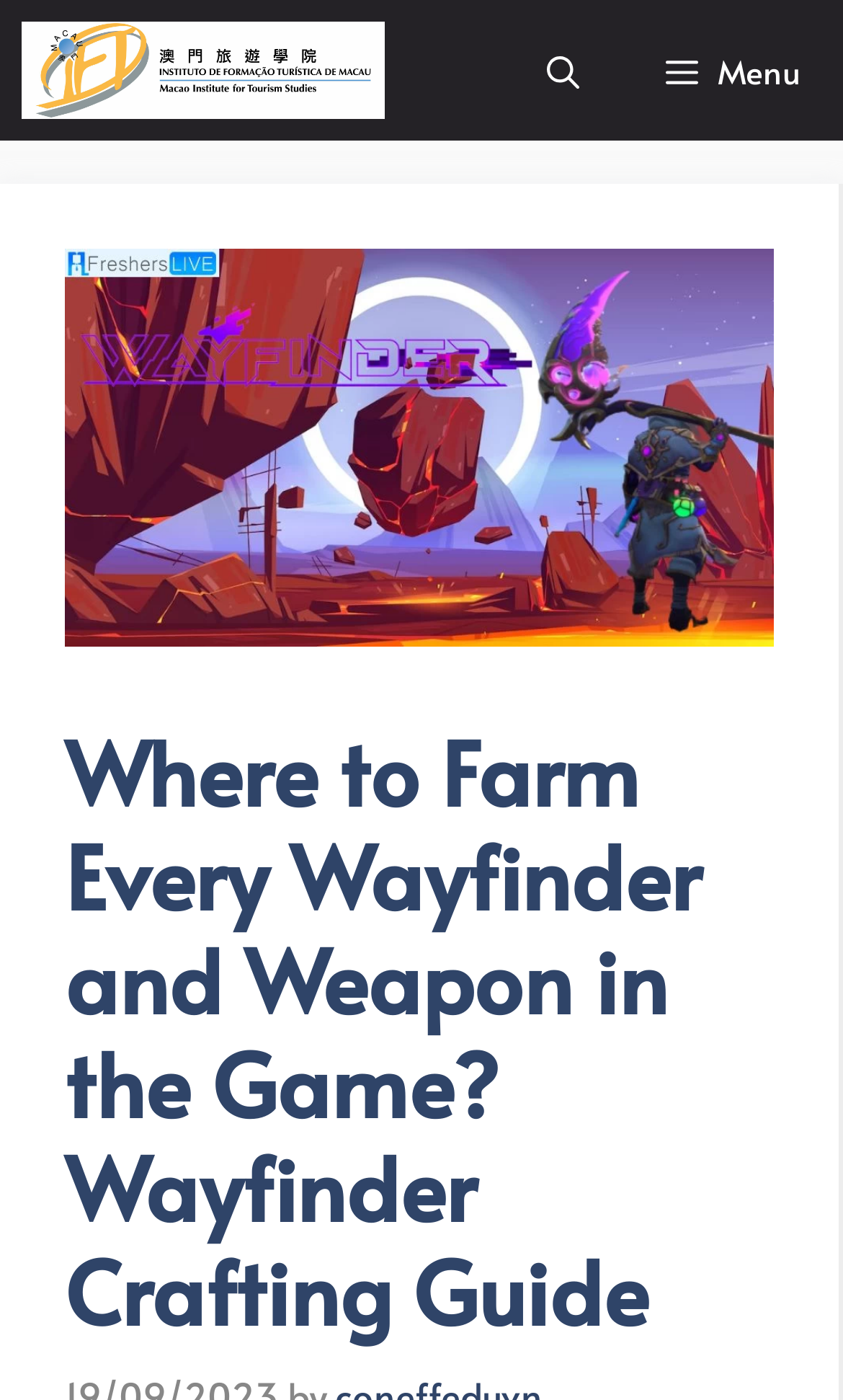What is the name of the website?
Please provide a single word or phrase based on the screenshot.

CONEFF EDU